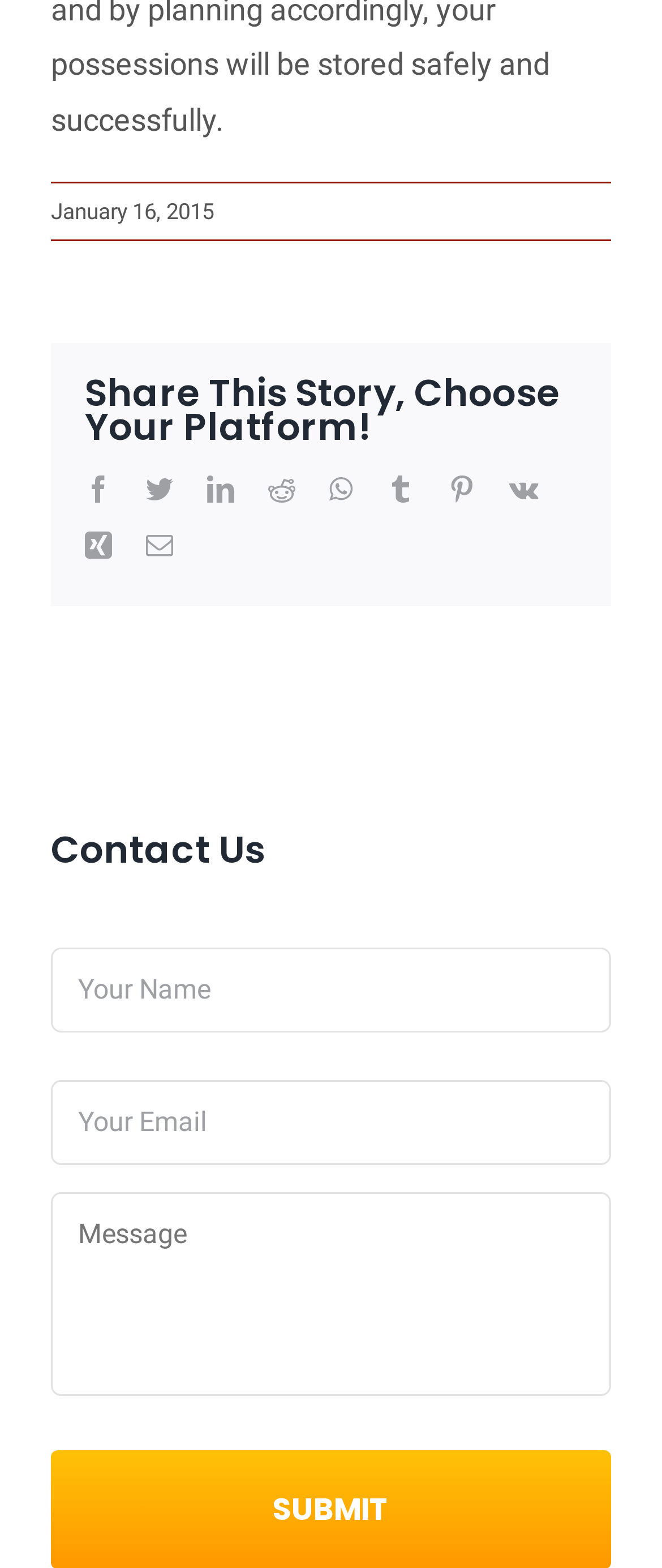What is the label of the first textbox?
Based on the image, respond with a single word or phrase.

Your Name